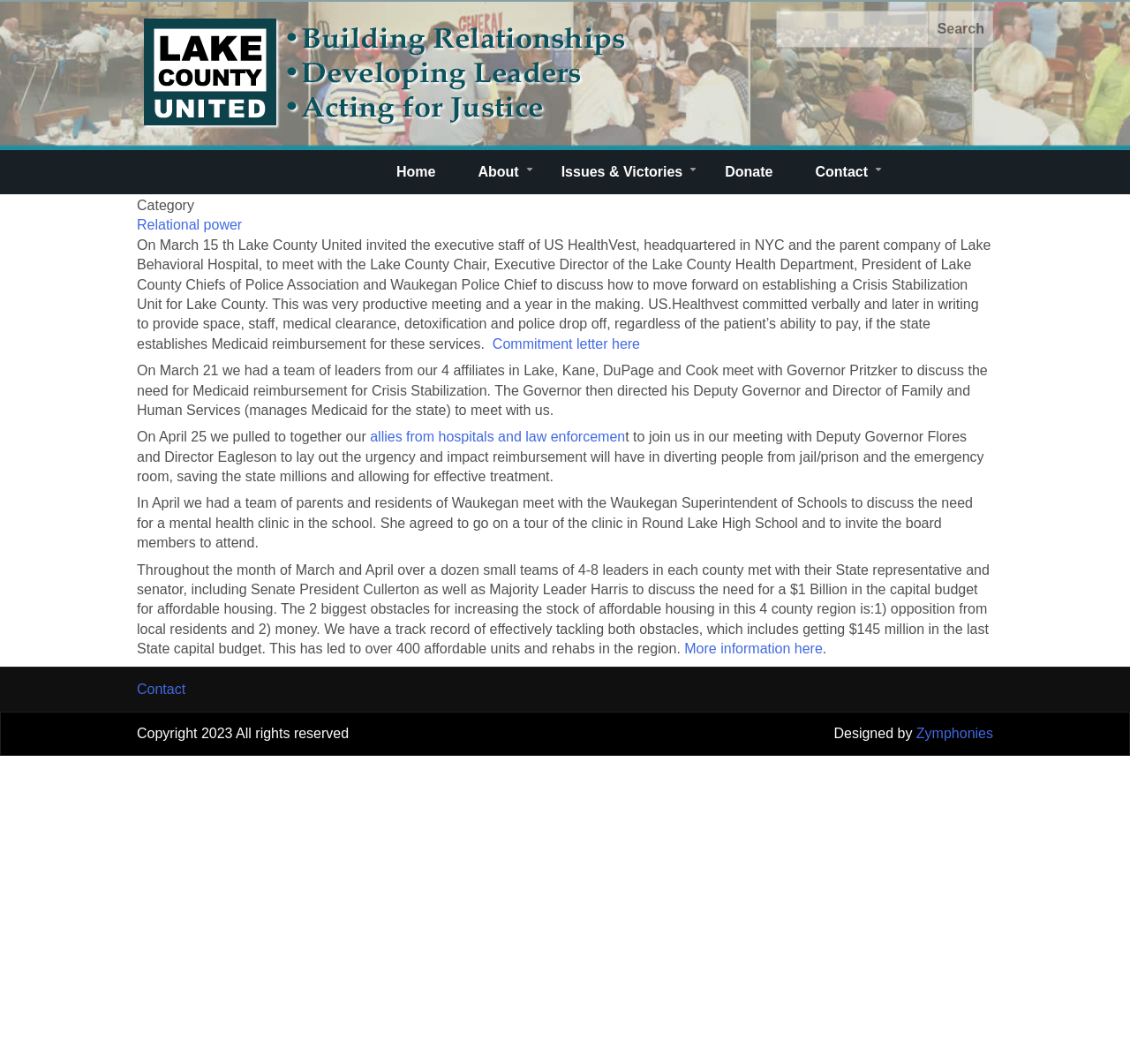Locate the bounding box coordinates of the region to be clicked to comply with the following instruction: "View Commitment letter". The coordinates must be four float numbers between 0 and 1, in the form [left, top, right, bottom].

[0.436, 0.316, 0.566, 0.33]